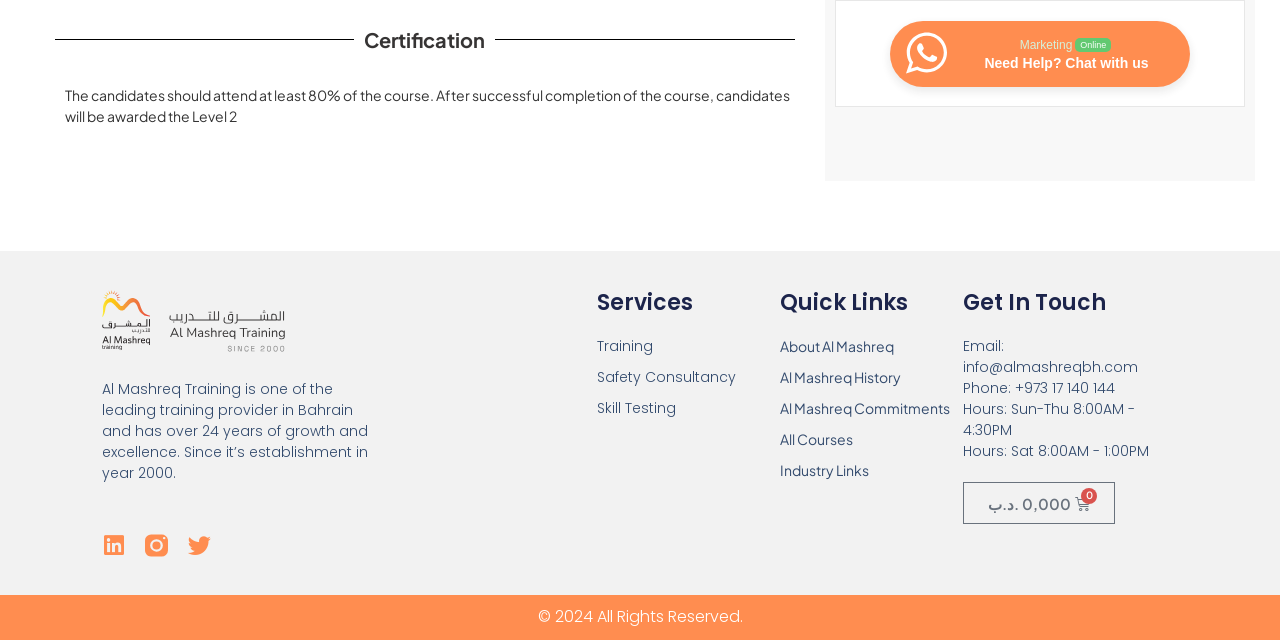Determine the bounding box coordinates of the clickable region to carry out the instruction: "Chat with us".

[0.695, 0.032, 0.929, 0.135]